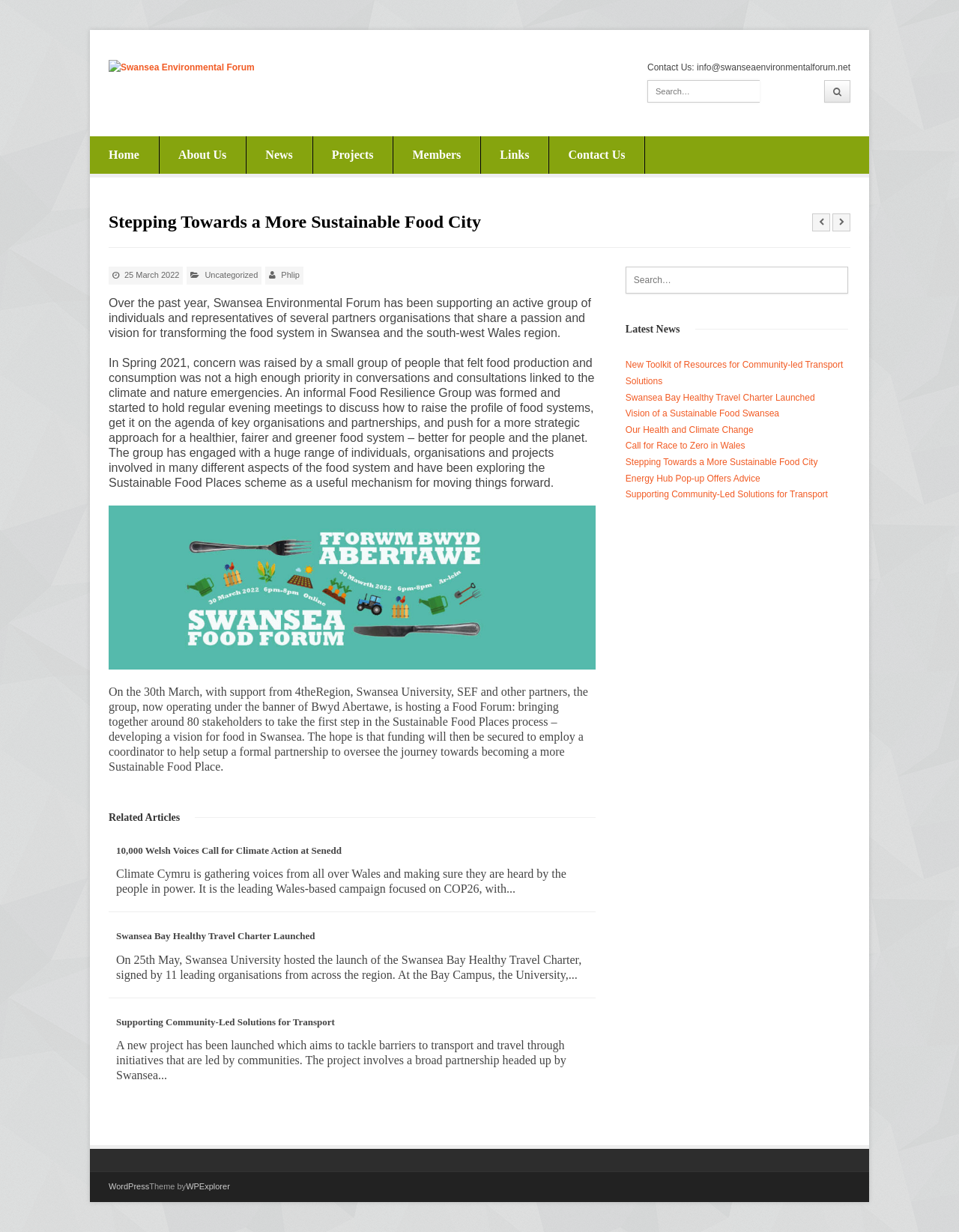Please determine the bounding box coordinates for the UI element described as: "Uncategorized".

[0.214, 0.22, 0.269, 0.227]